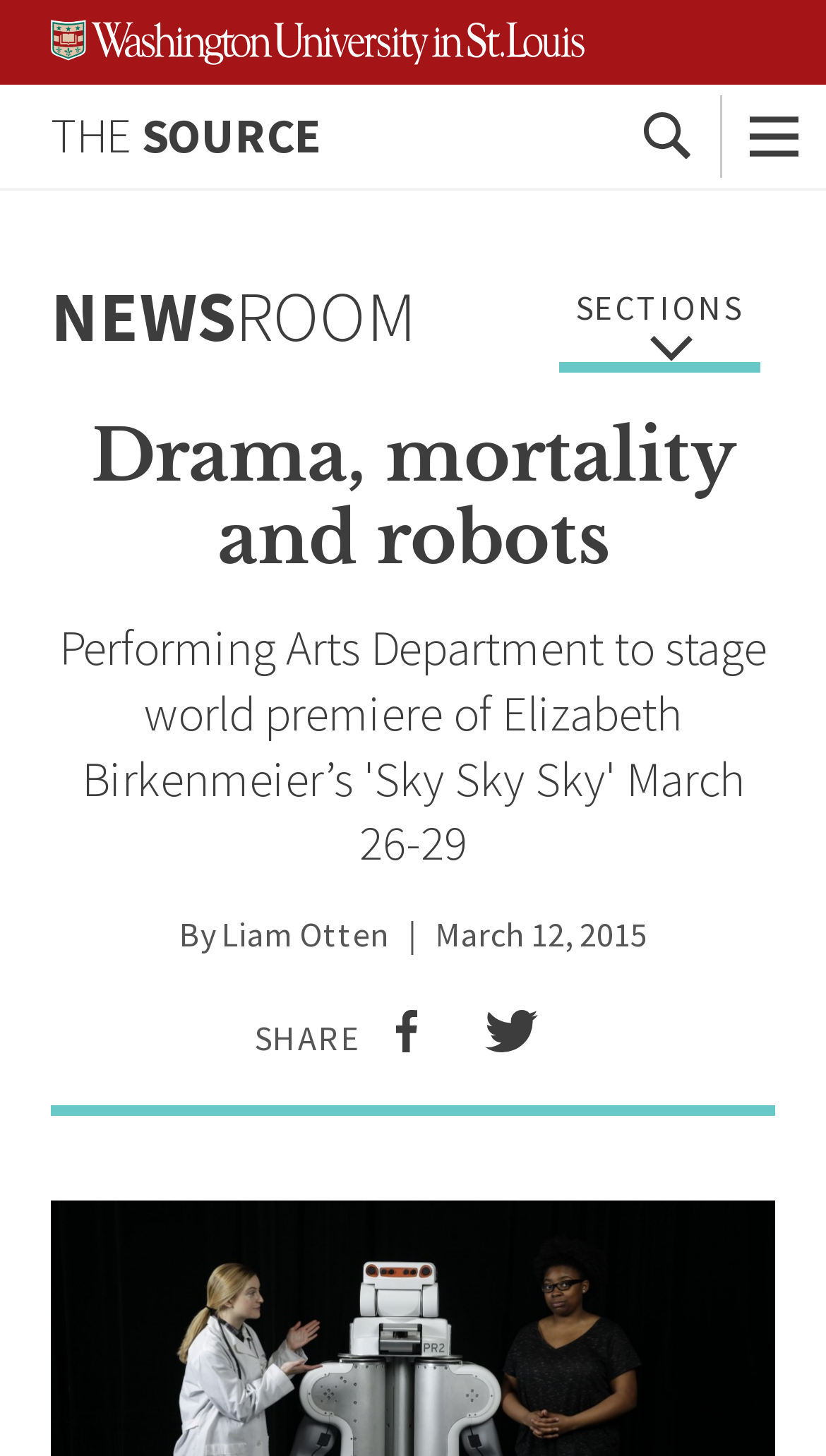For the element described, predict the bounding box coordinates as (top-left x, top-left y, bottom-right x, bottom-right y). All values should be between 0 and 1. Element description: Search

[0.744, 0.058, 0.872, 0.13]